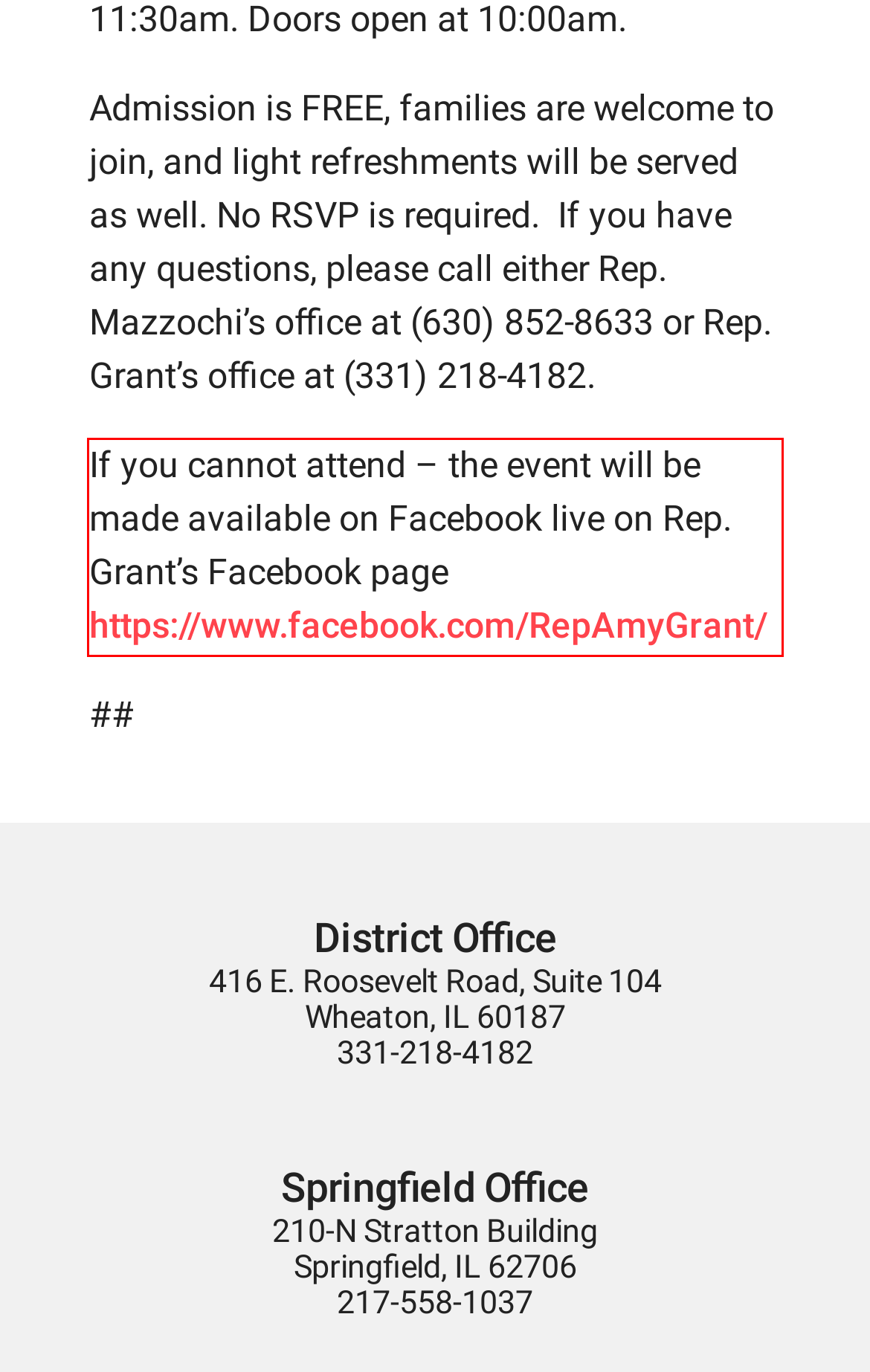With the provided screenshot of a webpage, locate the red bounding box and perform OCR to extract the text content inside it.

If you cannot attend – the event will be made available on Facebook live on Rep. Grant’s Facebook page https://www.facebook.com/RepAmyGrant/